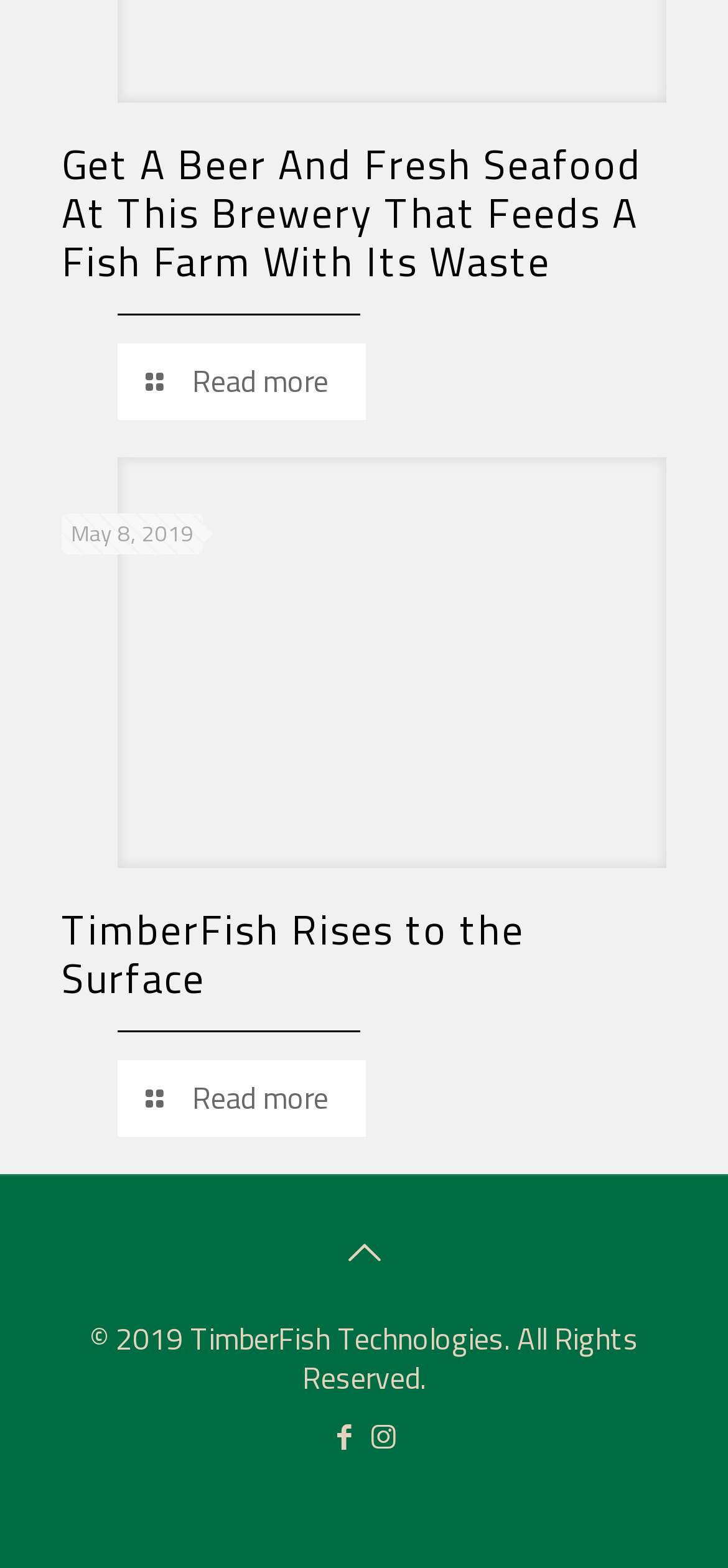Find the coordinates for the bounding box of the element with this description: "aria-label="Facebook icon" title="Facebook"".

[0.454, 0.902, 0.492, 0.93]